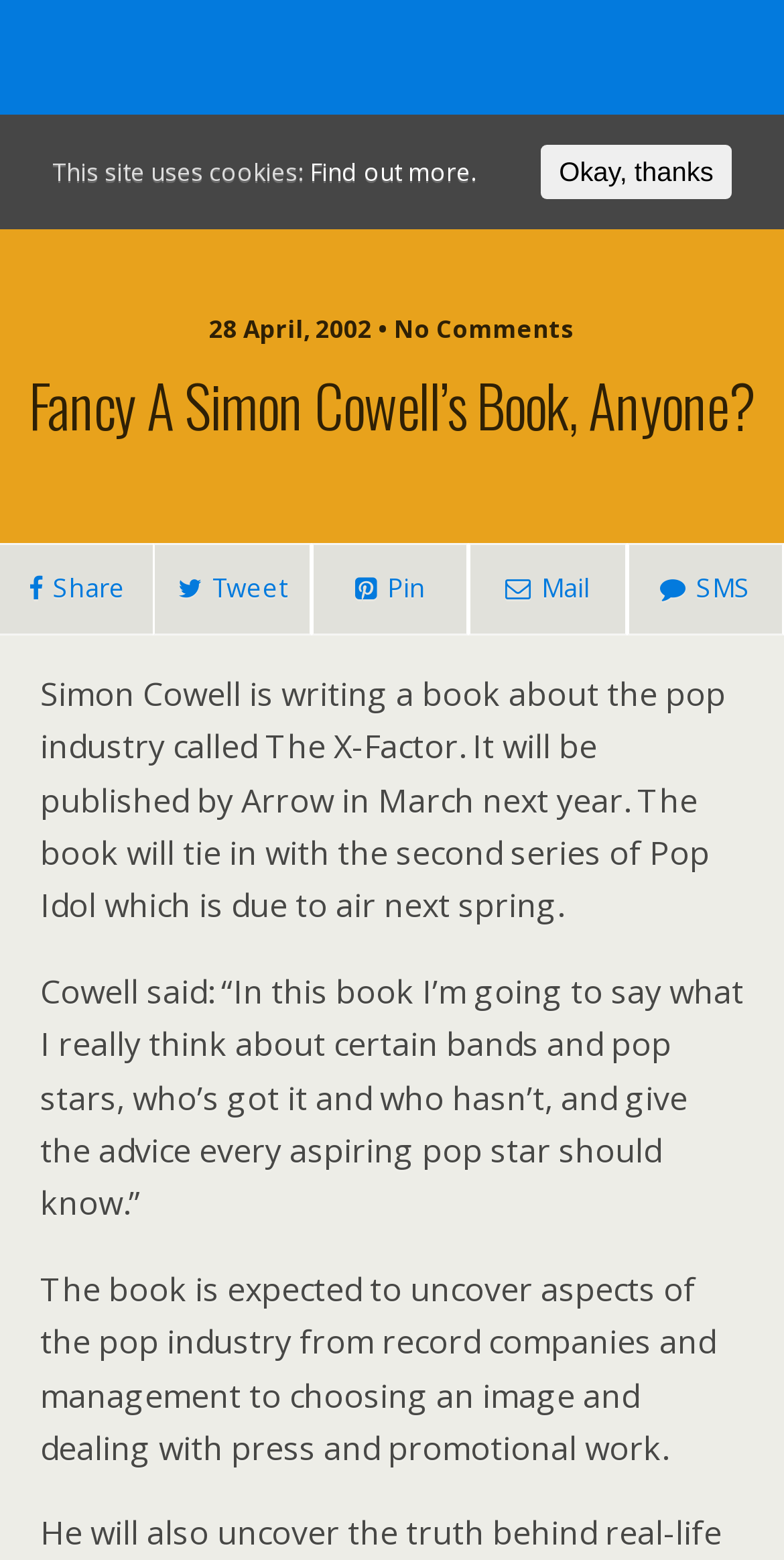When will the book be published? Please answer the question using a single word or phrase based on the image.

March next year